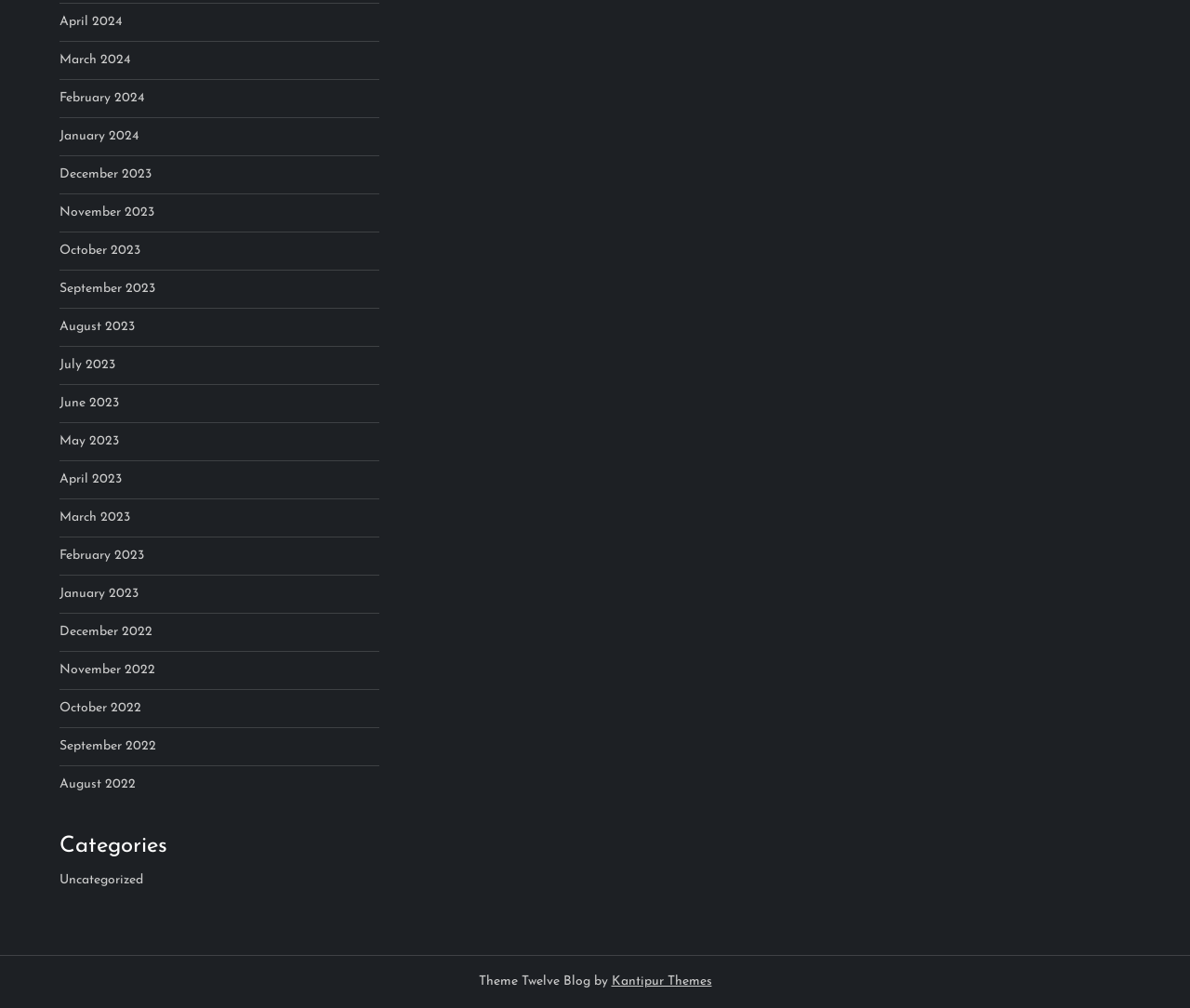What is the theme of the blog?
Answer with a single word or phrase, using the screenshot for reference.

Theme Twelve